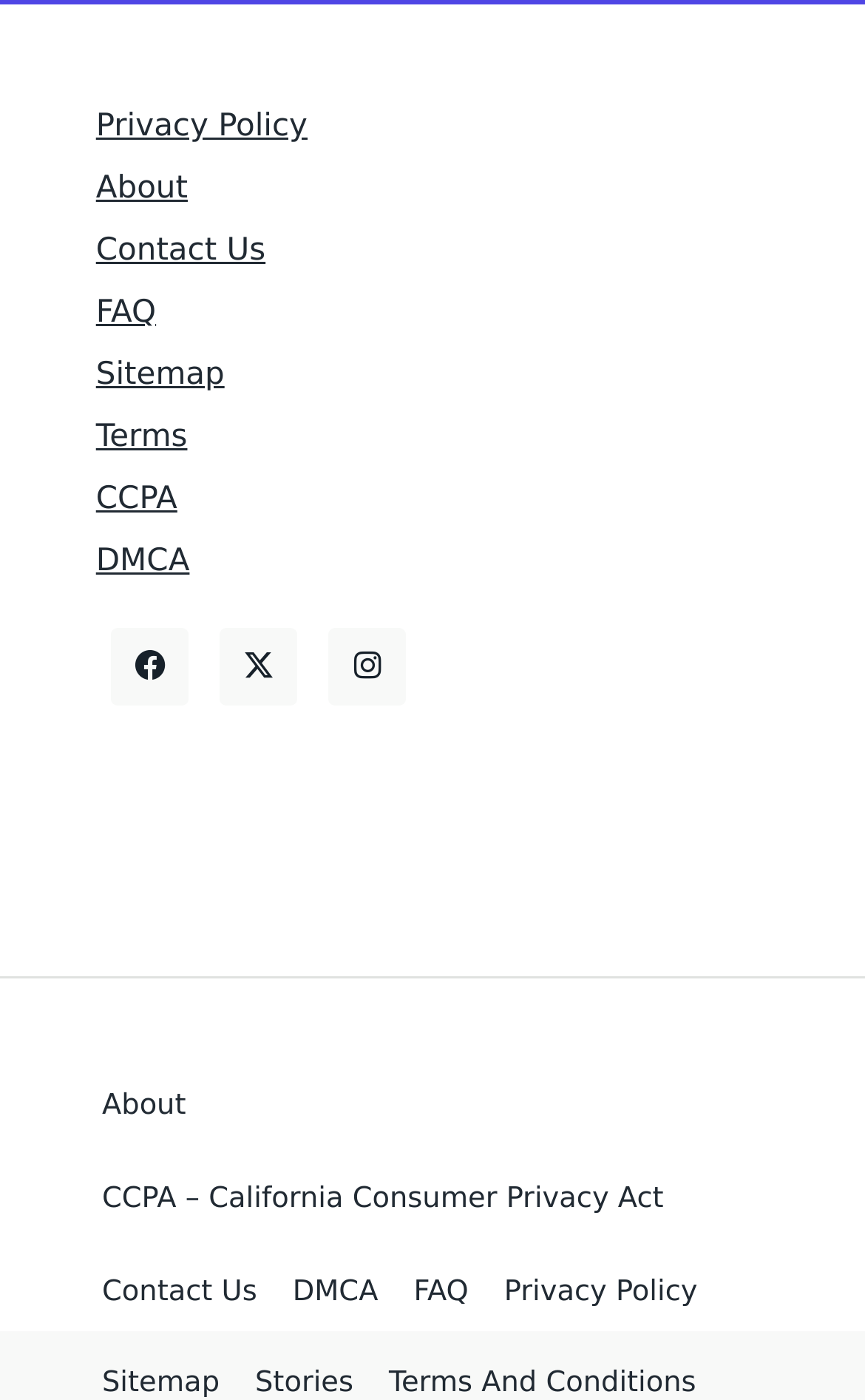What is the purpose of the icons at the bottom left?
Provide a fully detailed and comprehensive answer to the question.

The icons at the bottom left are located within the [383], [384], and [385] link elements, which contain OCR text '', '', and '' respectively. These icons are commonly used to represent social media links, suggesting that they are used to connect to the website's social media profiles.